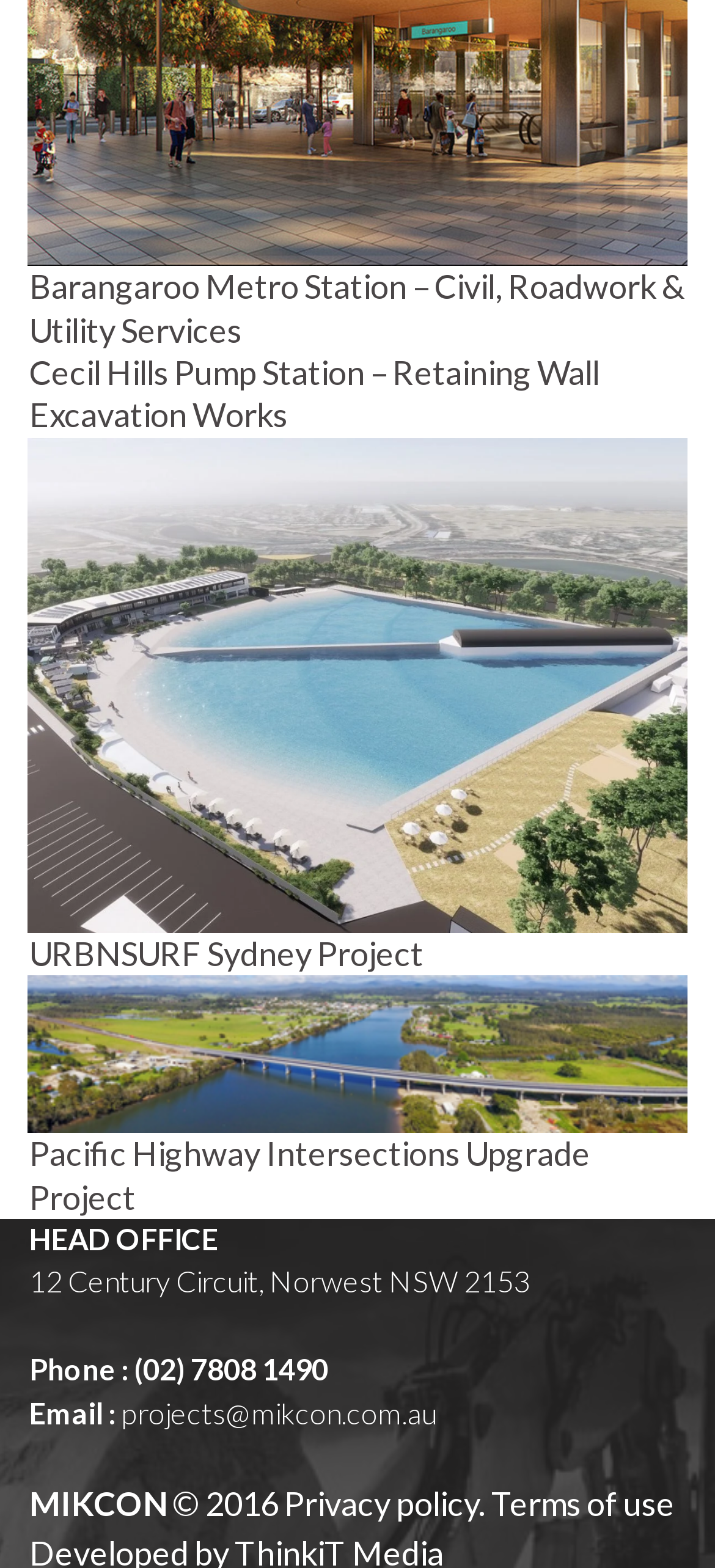Please answer the following question using a single word or phrase: 
How many projects are listed on this page?

4